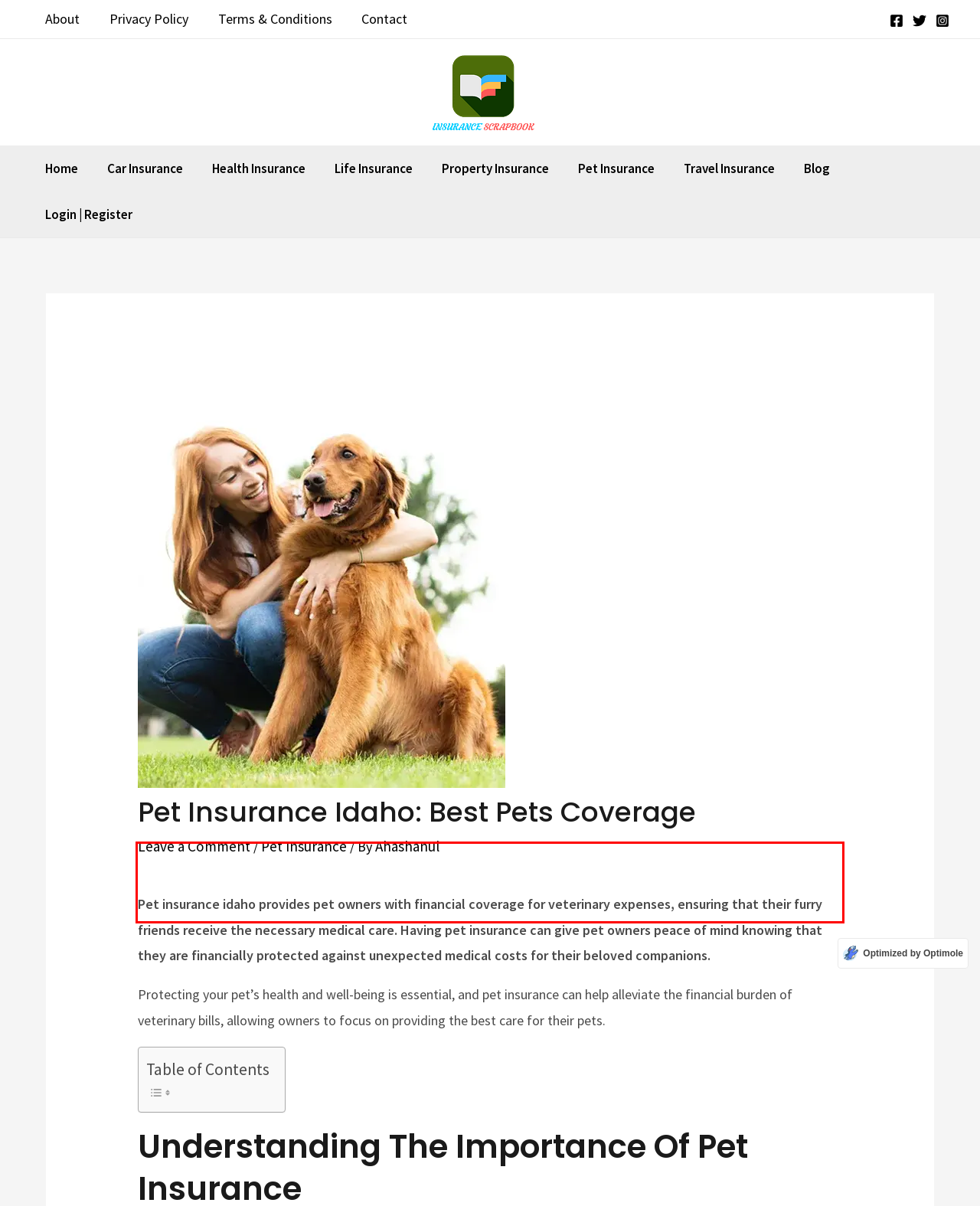Within the provided webpage screenshot, find the red rectangle bounding box and perform OCR to obtain the text content.

Pet insurance idaho provides pet owners with financial coverage for veterinary expenses, ensuring that their furry friends receive the necessary medical care. Having pet insurance can give pet owners peace of mind knowing that they are financially protected against unexpected medical costs for their beloved companions.